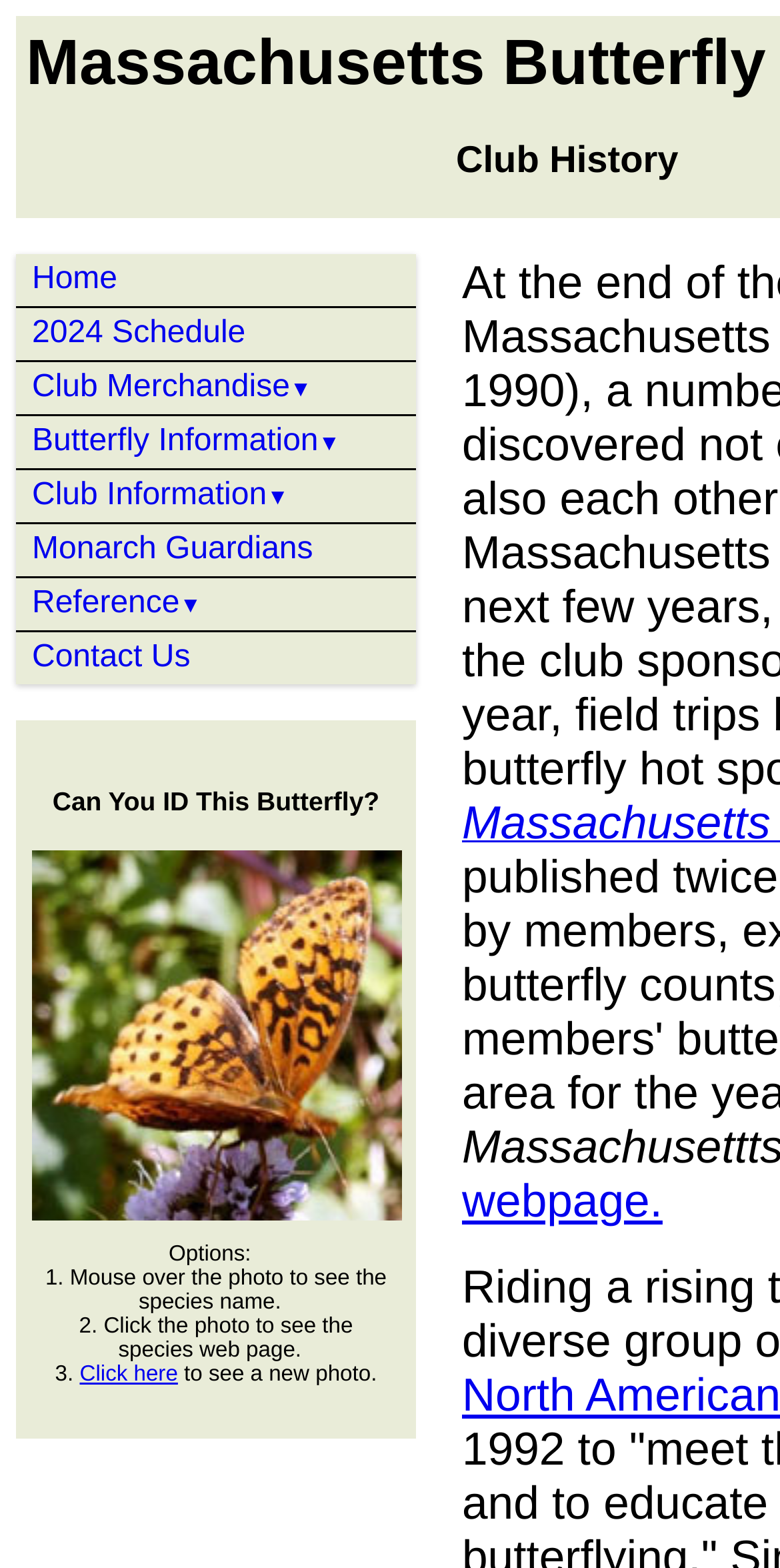Determine the bounding box coordinates for the UI element described. Format the coordinates as (top-left x, top-left y, bottom-right x, bottom-right y) and ensure all values are between 0 and 1. Element description: Home

[0.021, 0.168, 0.15, 0.191]